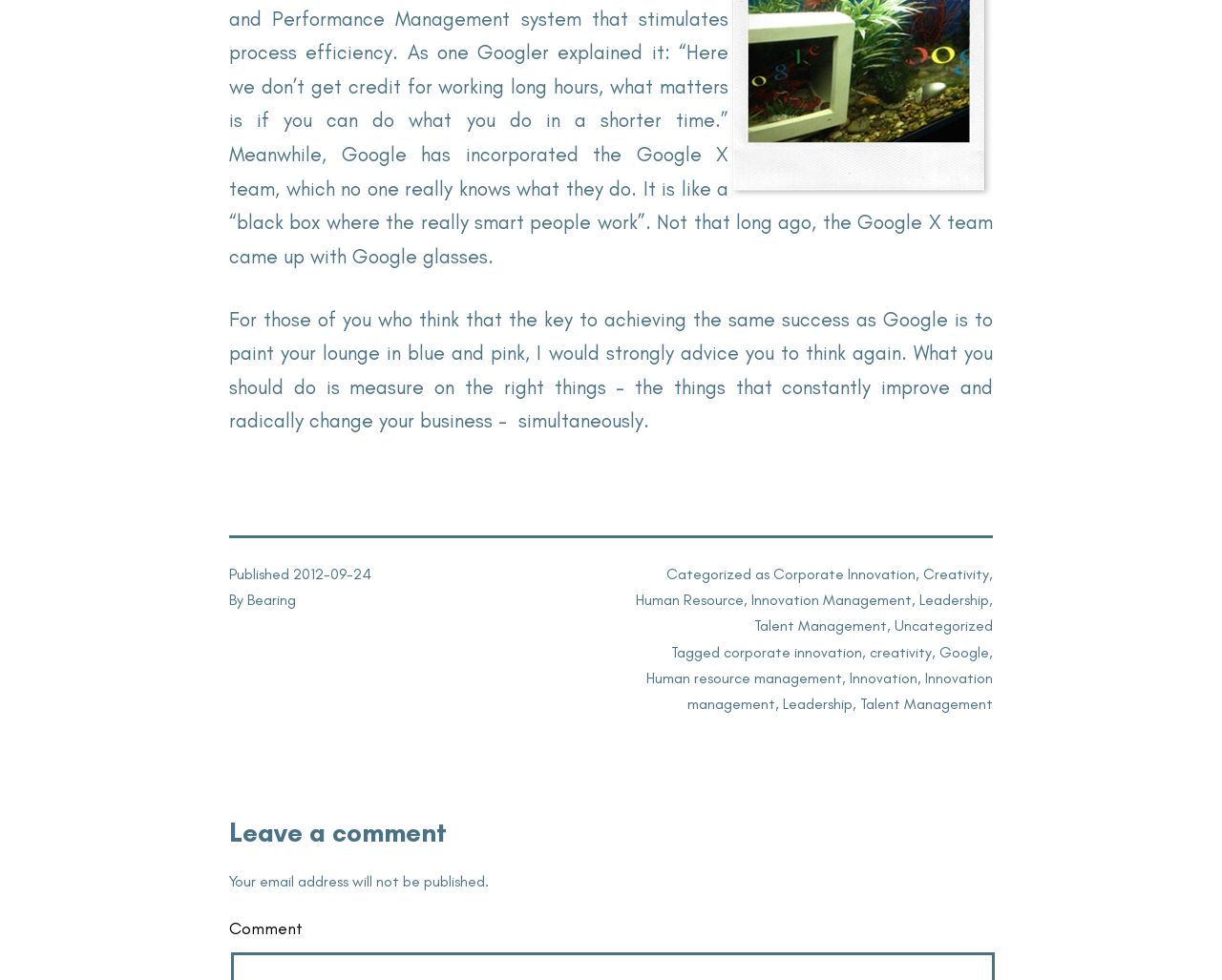Use a single word or phrase to answer the question:
What is the call-to-action at the bottom of the page?

Leave a comment